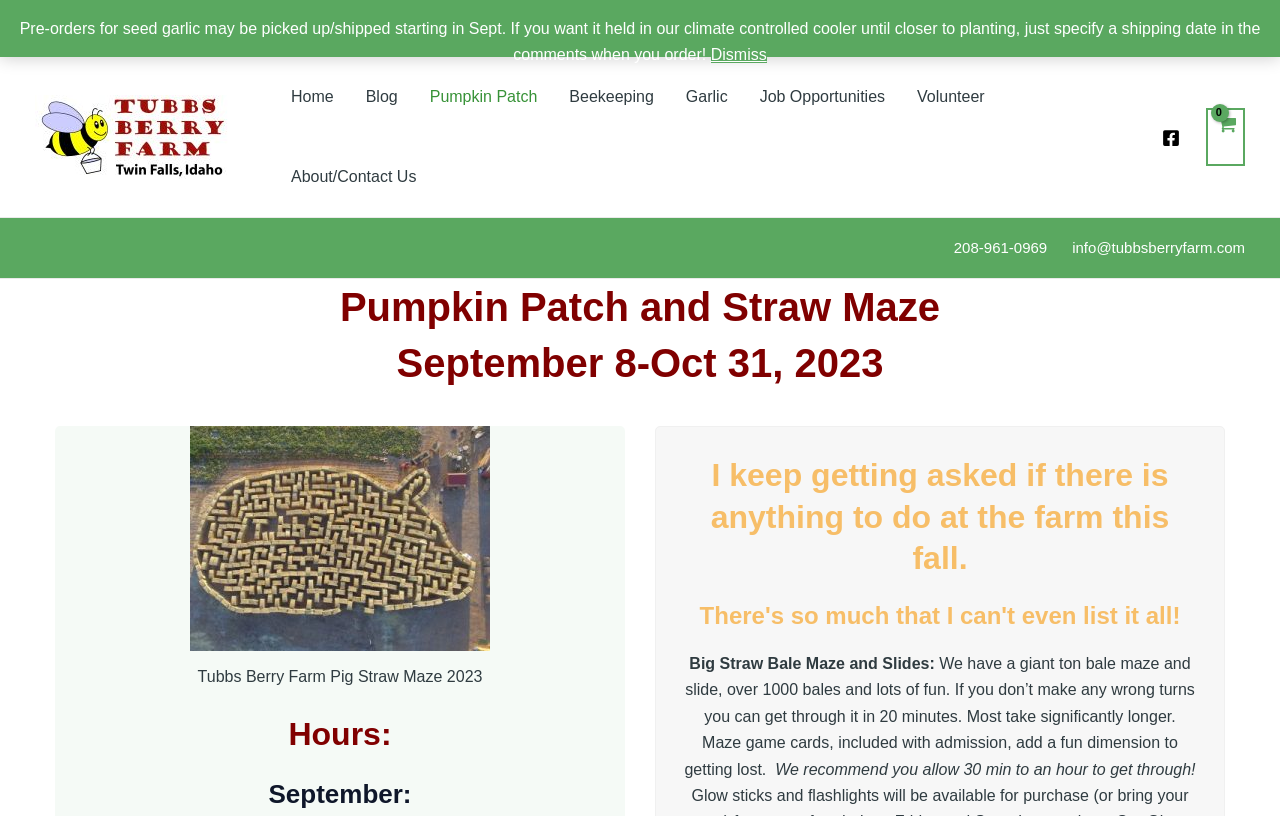Find the bounding box coordinates of the area that needs to be clicked in order to achieve the following instruction: "View the shopping cart". The coordinates should be specified as four float numbers between 0 and 1, i.e., [left, top, right, bottom].

[0.942, 0.132, 0.973, 0.204]